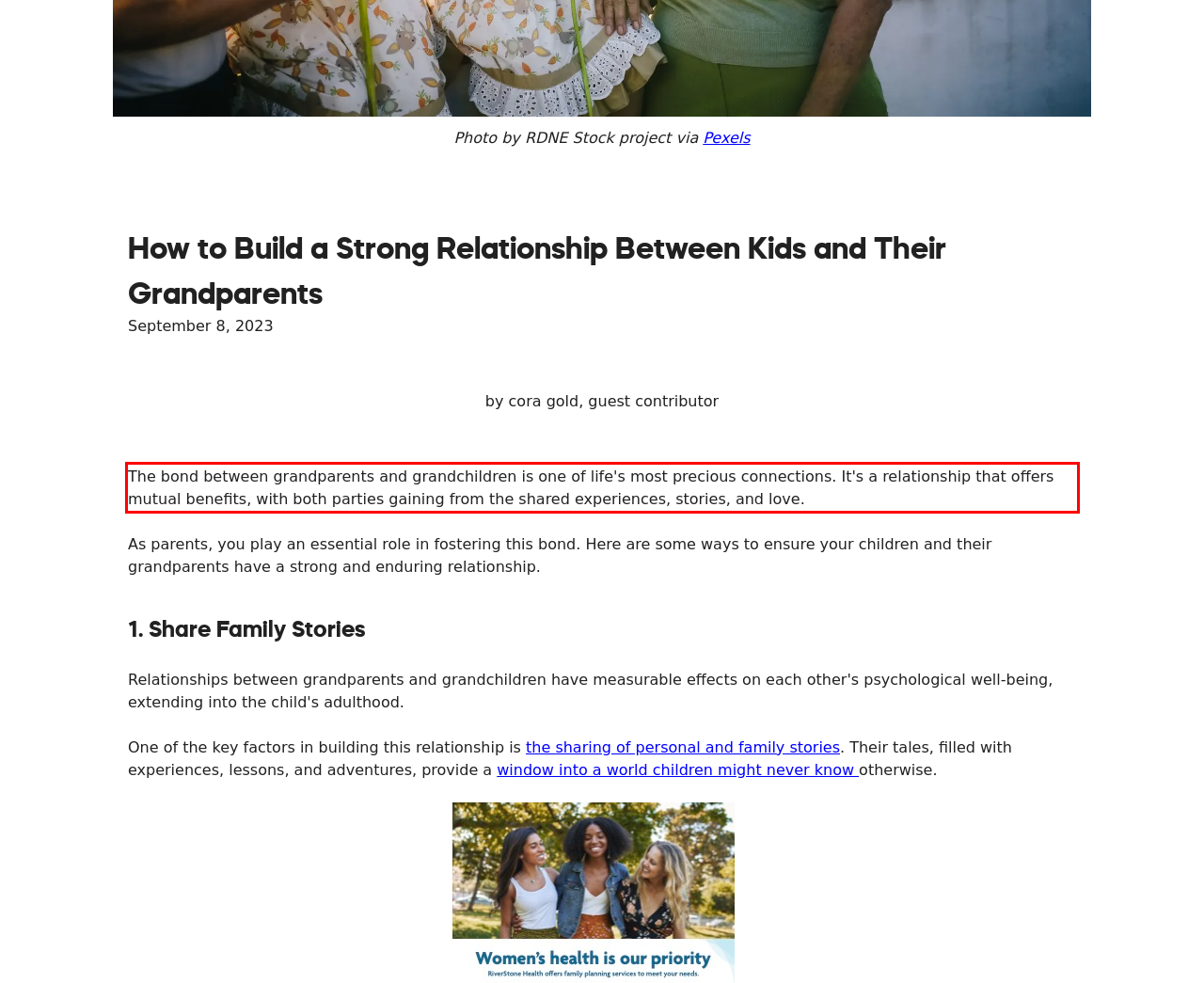Given the screenshot of a webpage, identify the red rectangle bounding box and recognize the text content inside it, generating the extracted text.

The bond between grandparents and grandchildren is one of life's most precious connections. It's a relationship that offers mutual benefits, with both parties gaining from the shared experiences, stories, and love.